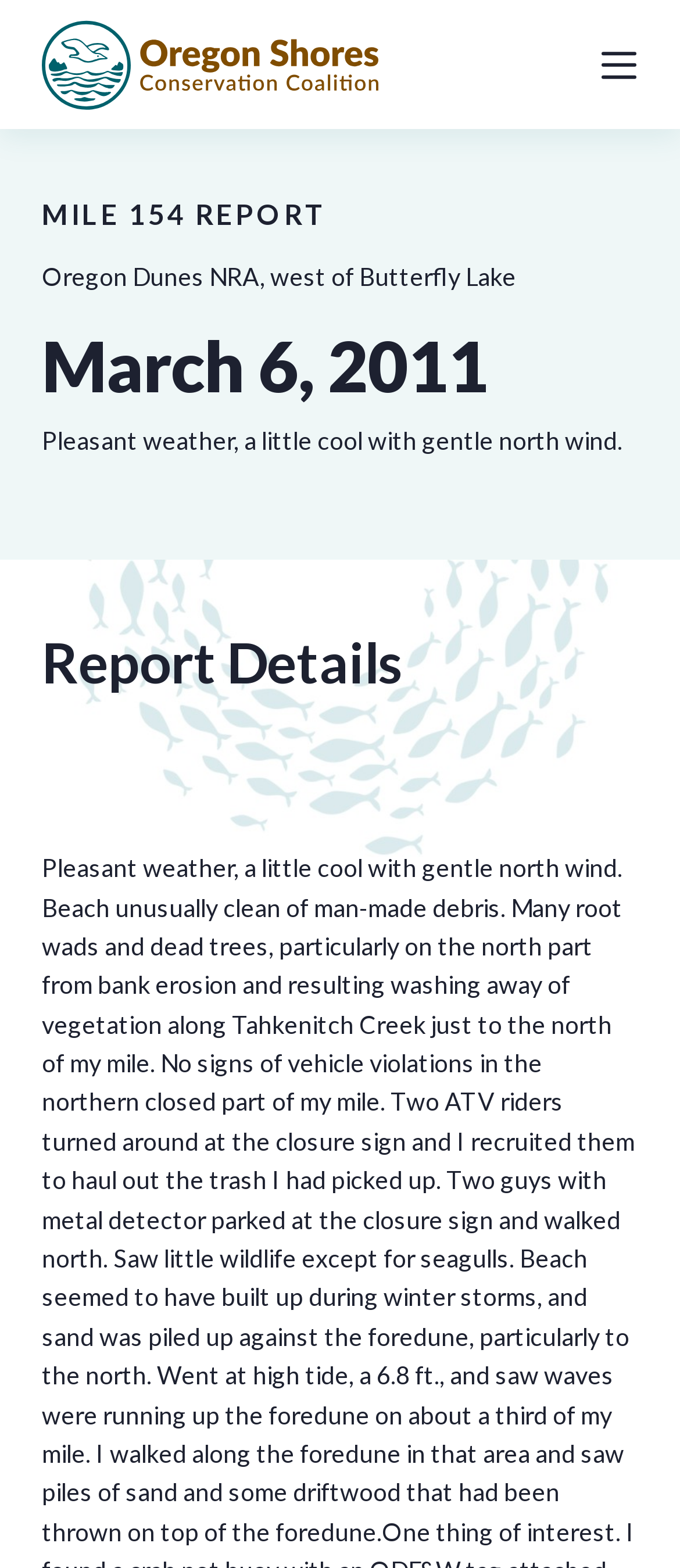What is the section title below the report details?
Based on the image, please offer an in-depth response to the question.

I found the section title by looking at the heading 'Report Details' which is located below the weather condition of the report.